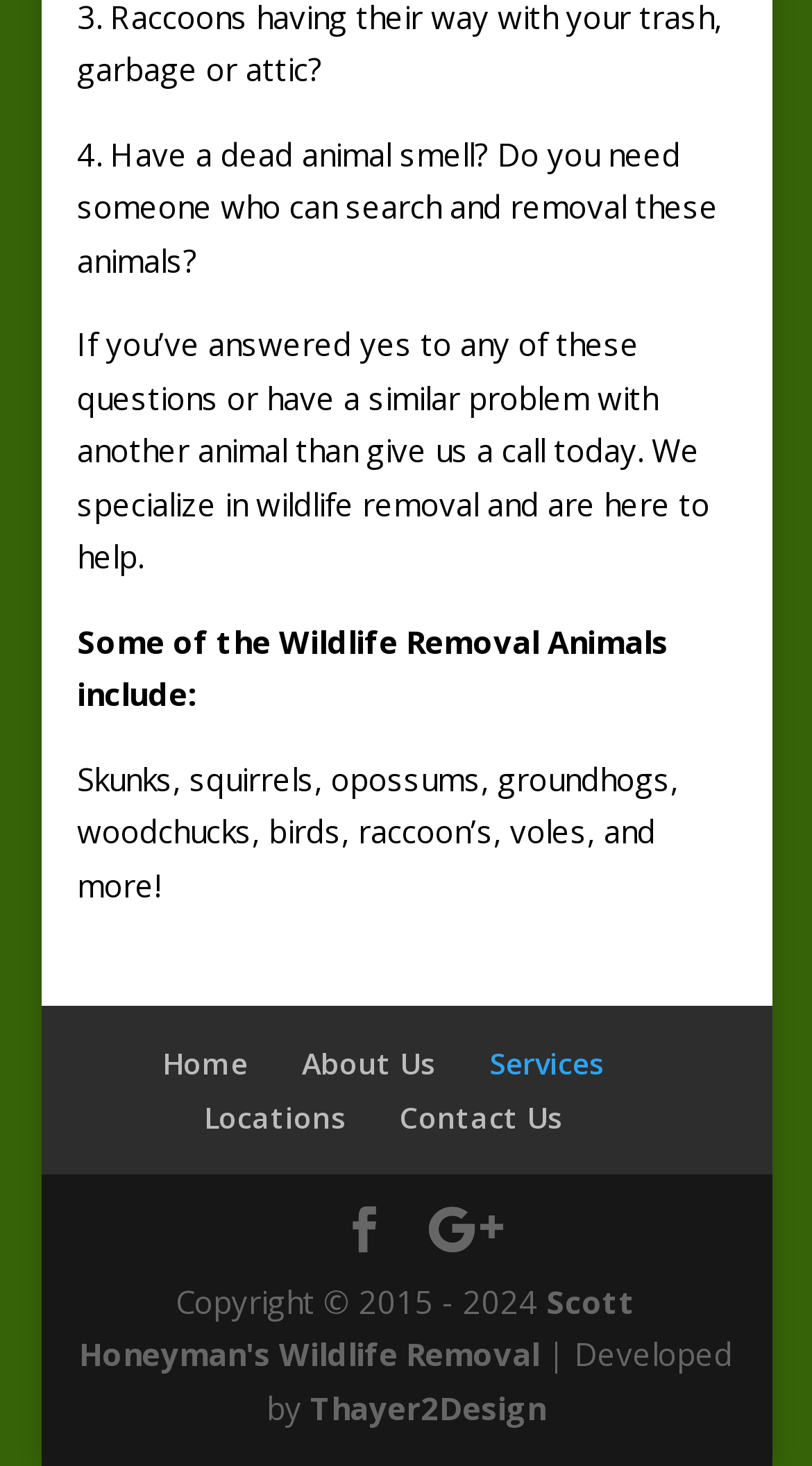Who developed the website?
Please provide a single word or phrase as your answer based on the screenshot.

Thayer2Design